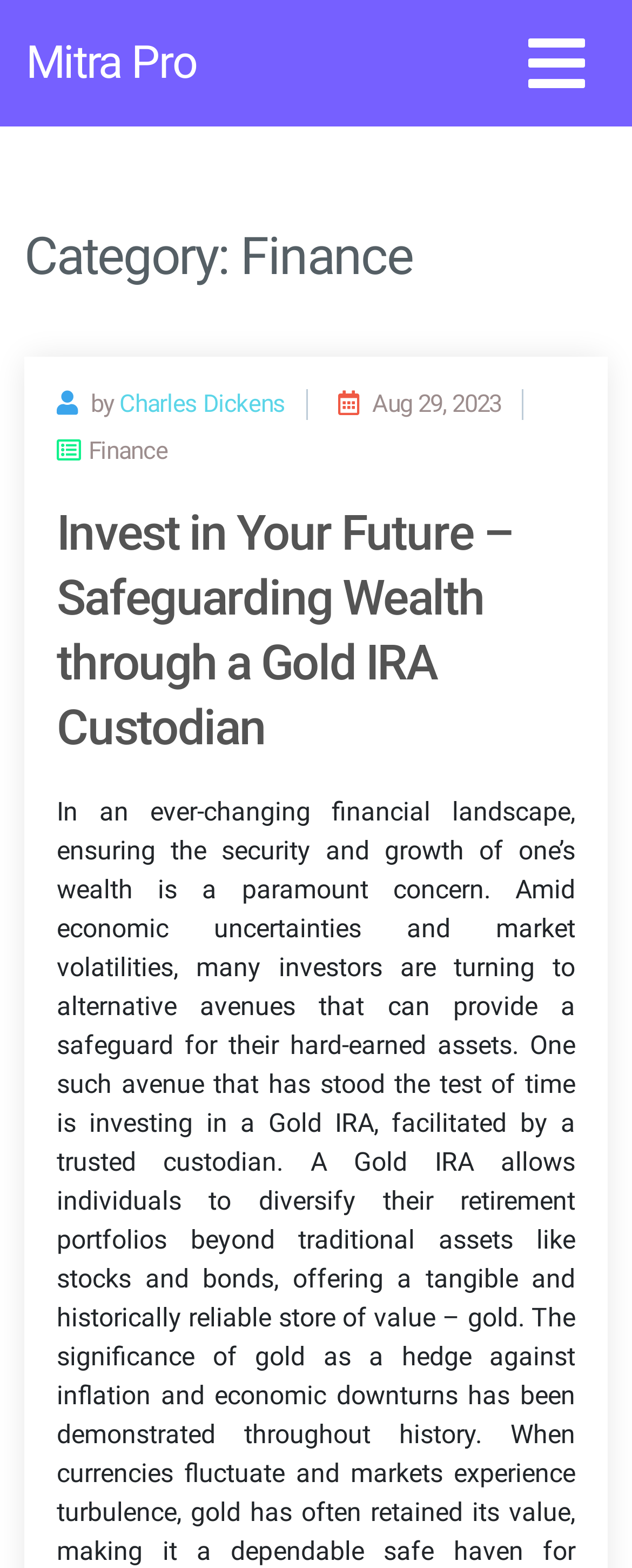What is the category of the webpage?
Look at the image and respond to the question as thoroughly as possible.

I found the category by looking at the header that contains the text 'Category: Finance'. This header is a non-landmark element, indicating that it provides general information about the webpage.